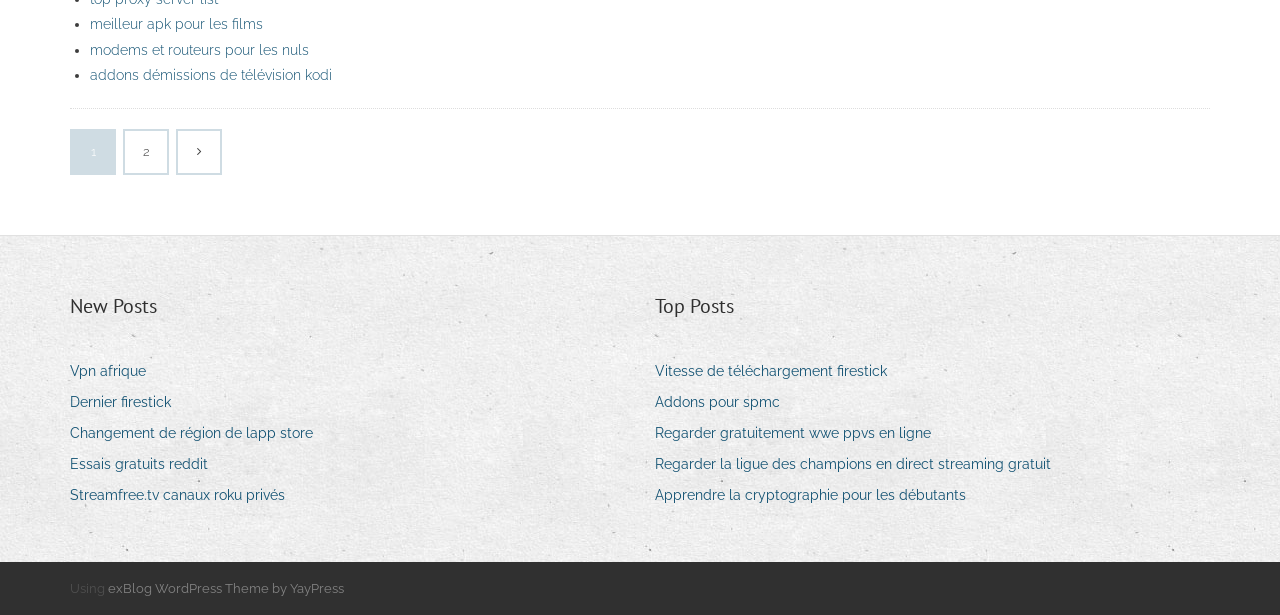Can you pinpoint the bounding box coordinates for the clickable element required for this instruction: "go to 'New Posts'"? The coordinates should be four float numbers between 0 and 1, i.e., [left, top, right, bottom].

[0.055, 0.473, 0.123, 0.521]